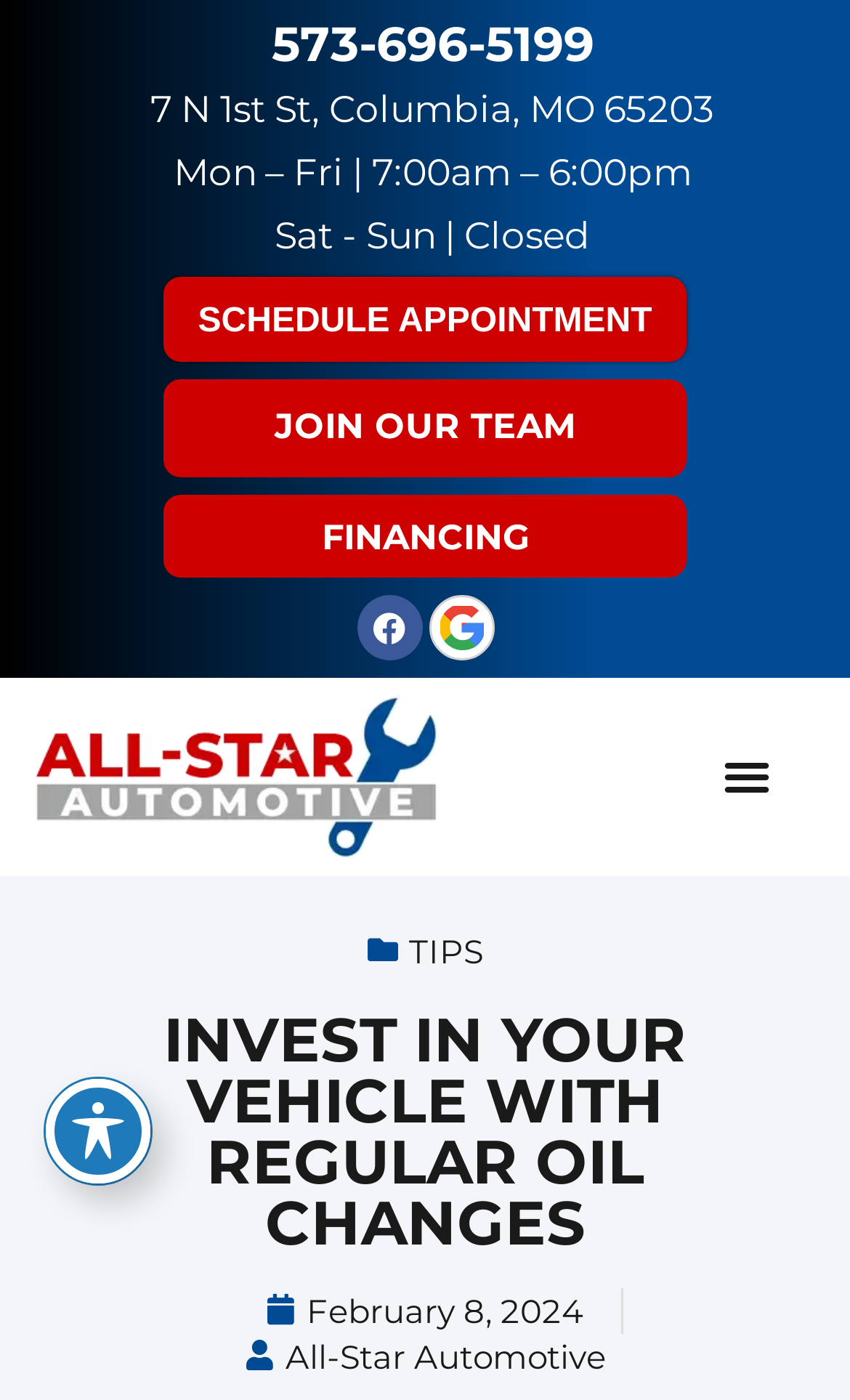Please mark the clickable region by giving the bounding box coordinates needed to complete this instruction: "Visit Facebook page".

[0.419, 0.425, 0.496, 0.472]